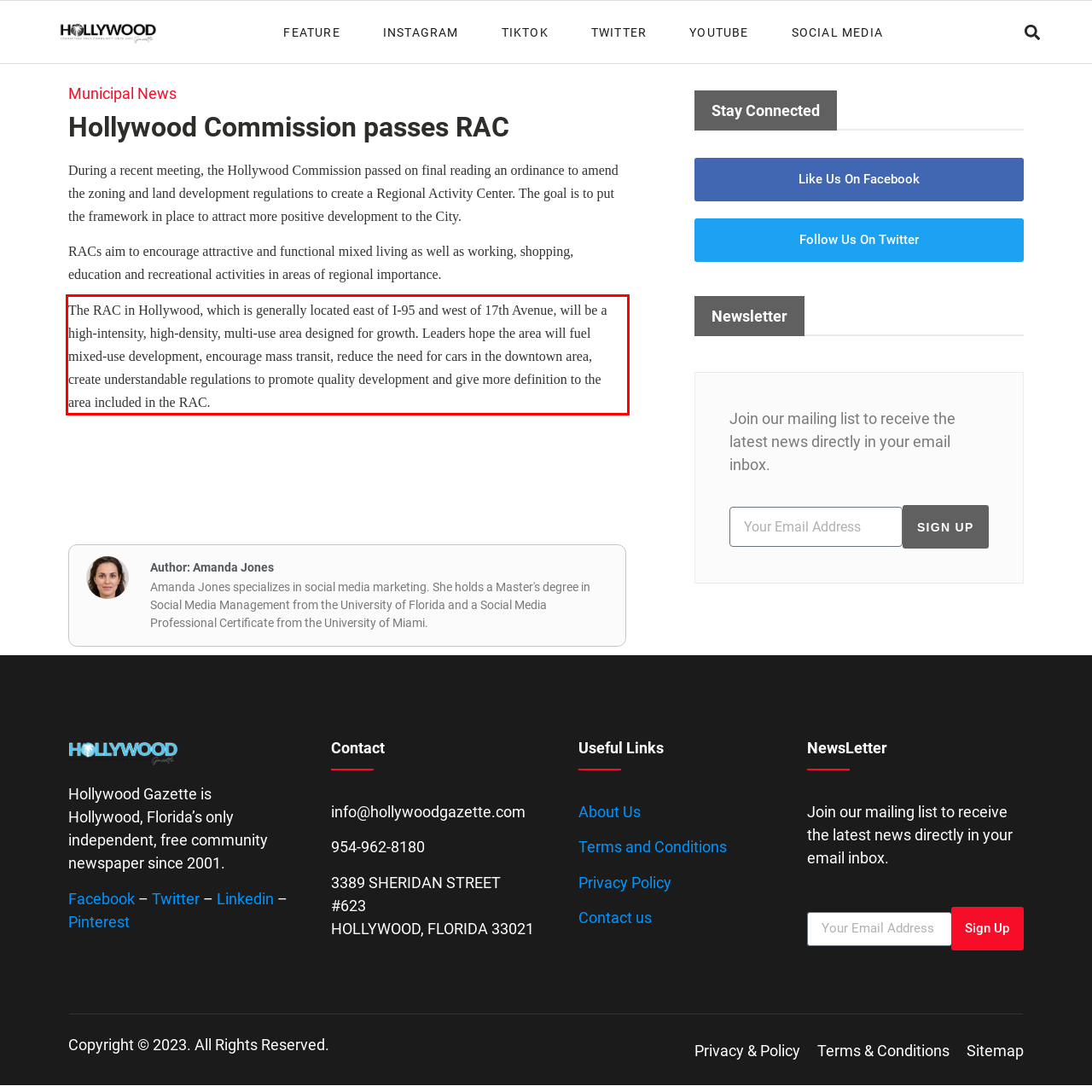Examine the webpage screenshot, find the red bounding box, and extract the text content within this marked area.

The RAC in Hollywood, which is generally located east of I-95 and west of 17th Avenue, will be a high-intensity, high-density, multi-use area designed for growth. Leaders hope the area will fuel mixed-use development, encourage mass transit, reduce the need for cars in the downtown area, create understandable regulations to promote quality development and give more definition to the area included in the RAC.